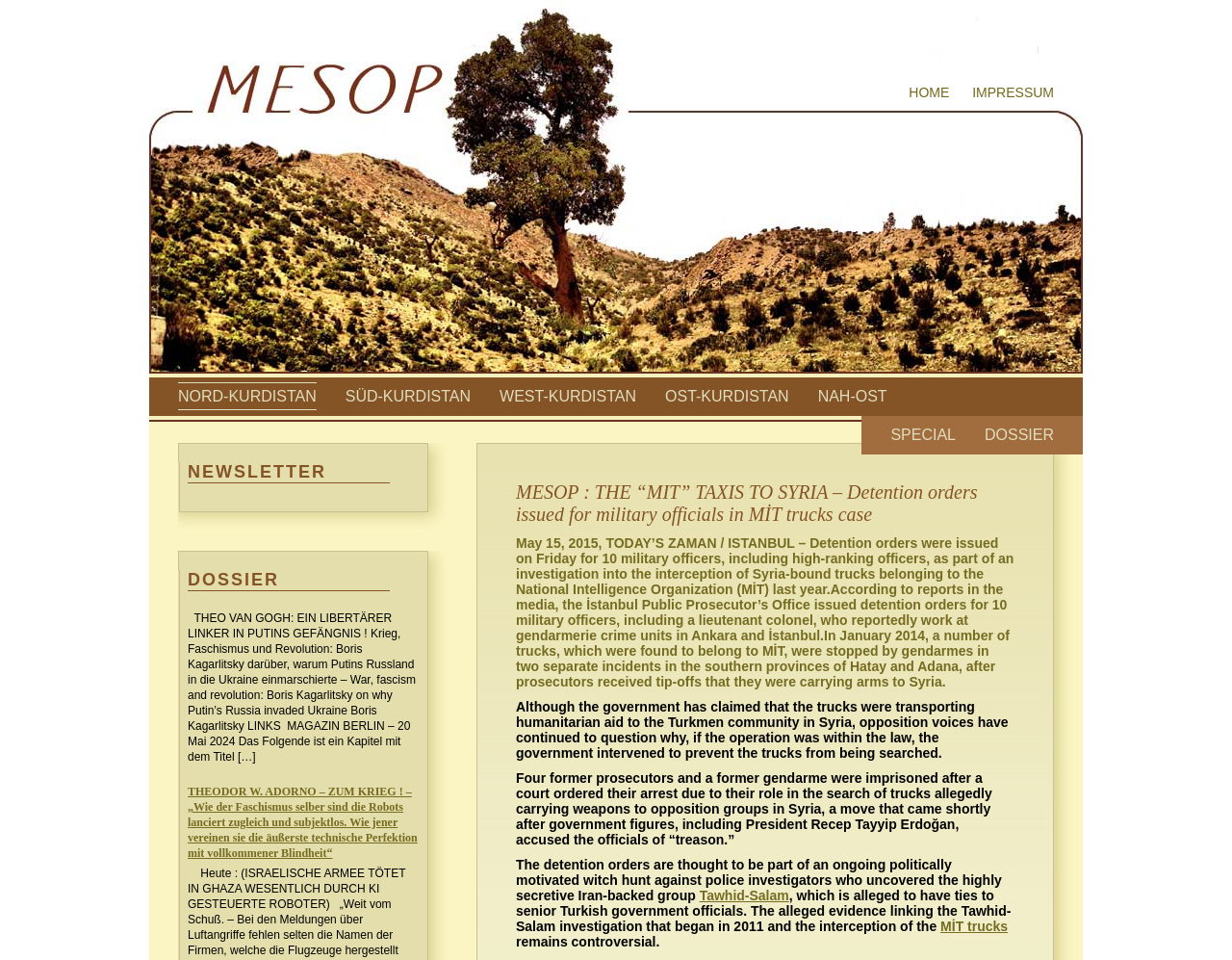What is the title of the article about MIT trucks?
Look at the image and respond with a single word or a short phrase.

MESOP : THE “MIT” TAXIS TO SYRIA – Detention orders issued for military officials in MİT trucks case